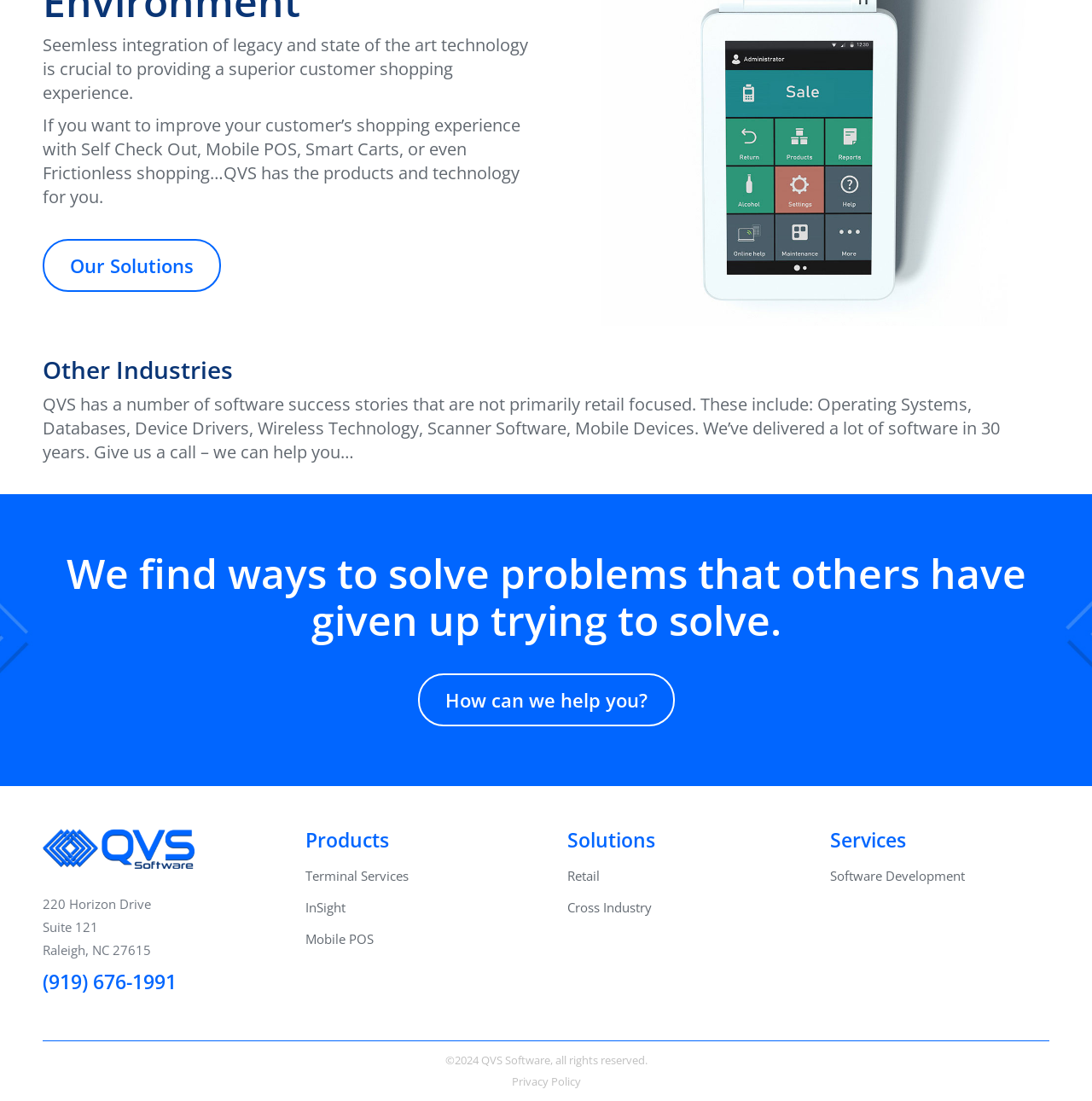From the element description How can we help you?, predict the bounding box coordinates of the UI element. The coordinates must be specified in the format (top-left x, top-left y, bottom-right x, bottom-right y) and should be within the 0 to 1 range.

[0.382, 0.612, 0.618, 0.66]